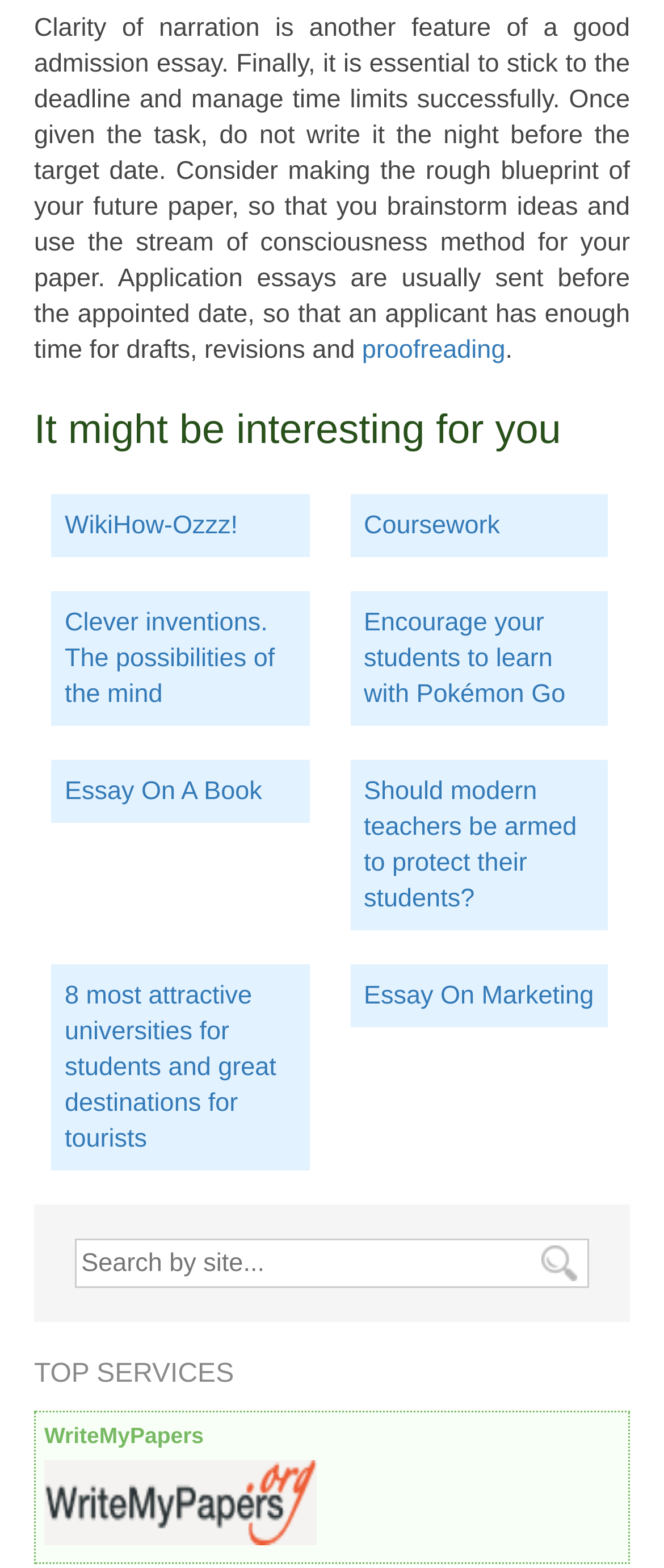Determine the bounding box coordinates of the UI element described by: "Essay On Marketing".

[0.527, 0.615, 0.916, 0.655]